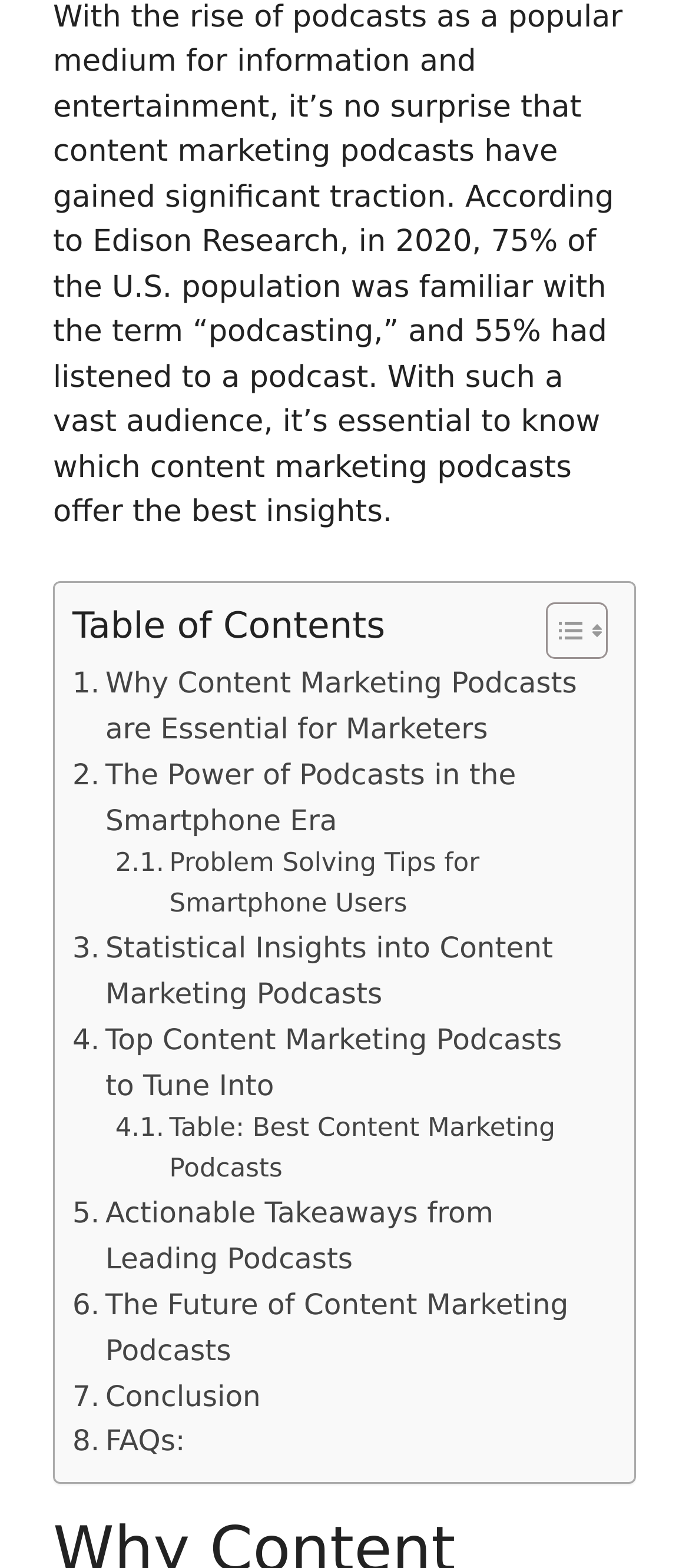Answer the following in one word or a short phrase: 
What is the topic of the first link in the table of contents?

Content Marketing Podcasts